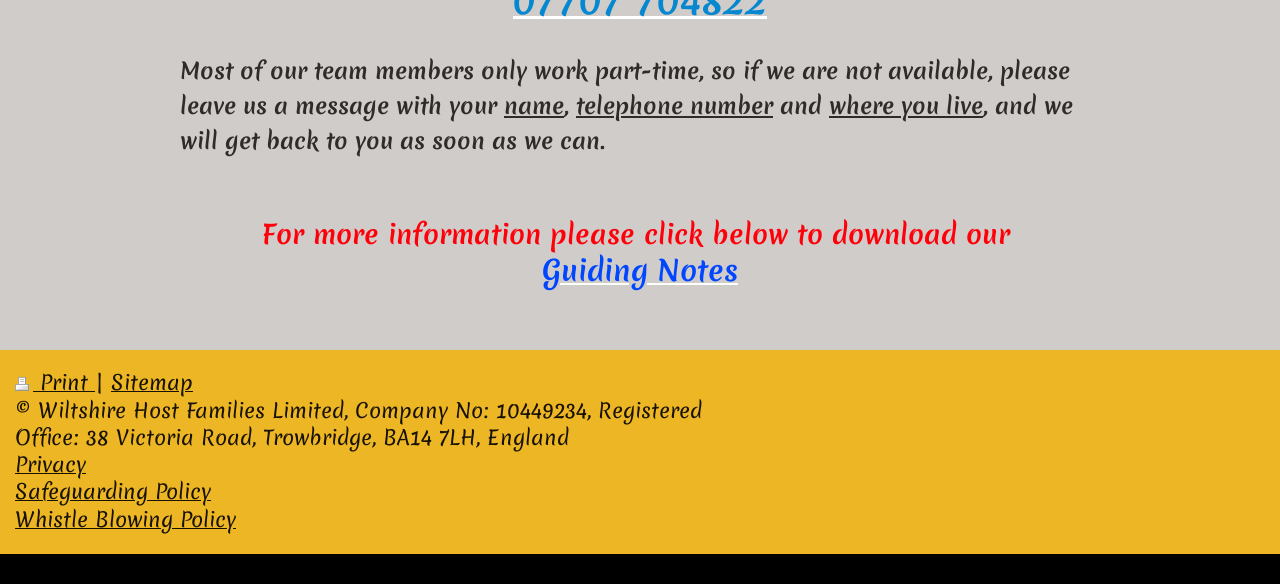What is the company's registered office address?
Make sure to answer the question with a detailed and comprehensive explanation.

I found the company's registered office address by looking at the static text element at the bottom of the page, which contains the company's information, including the address.